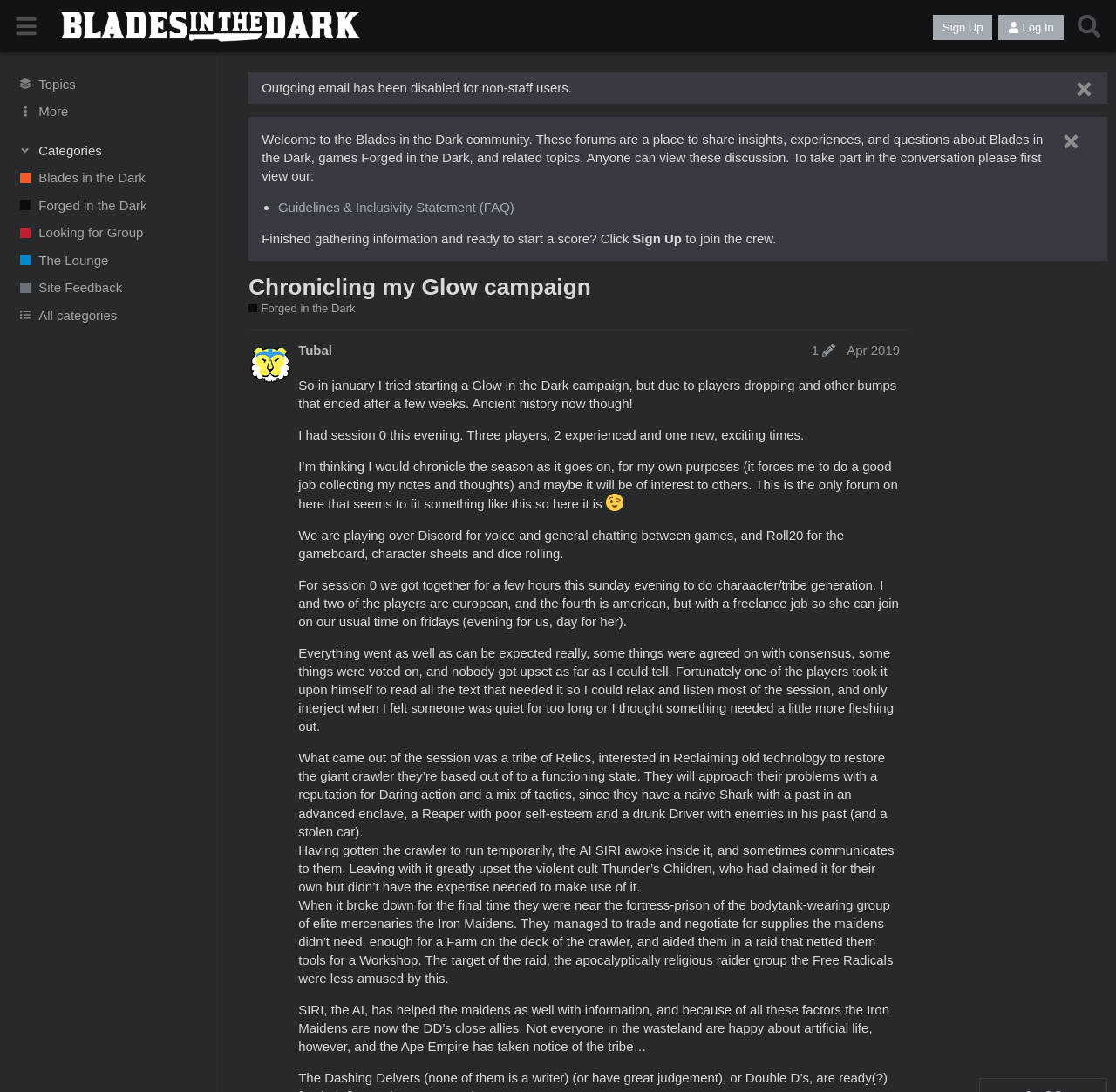Please analyze the image and give a detailed answer to the question:
What is the name of the AI that awoke inside the crawler?

I found the answer by reading the text on the webpage, which mentions that the AI SIRI awoke inside the crawler and sometimes communicates with the players.